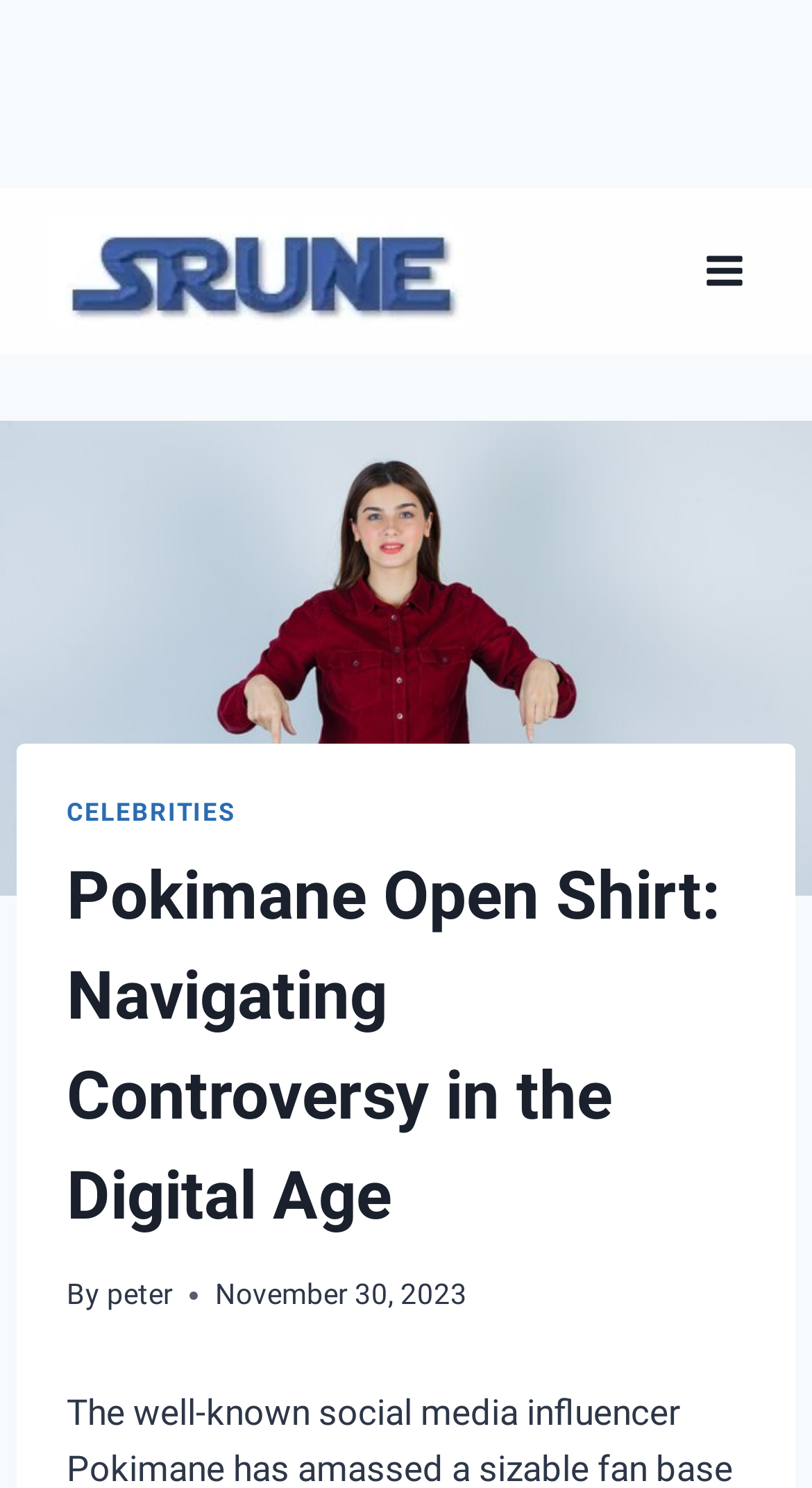What is the name of the article?
Please answer the question with a detailed and comprehensive explanation.

The name of the article can be found in the header section of the webpage, which is 'Pokimane Open Shirt: Navigating Controversy in the Digital Age'.